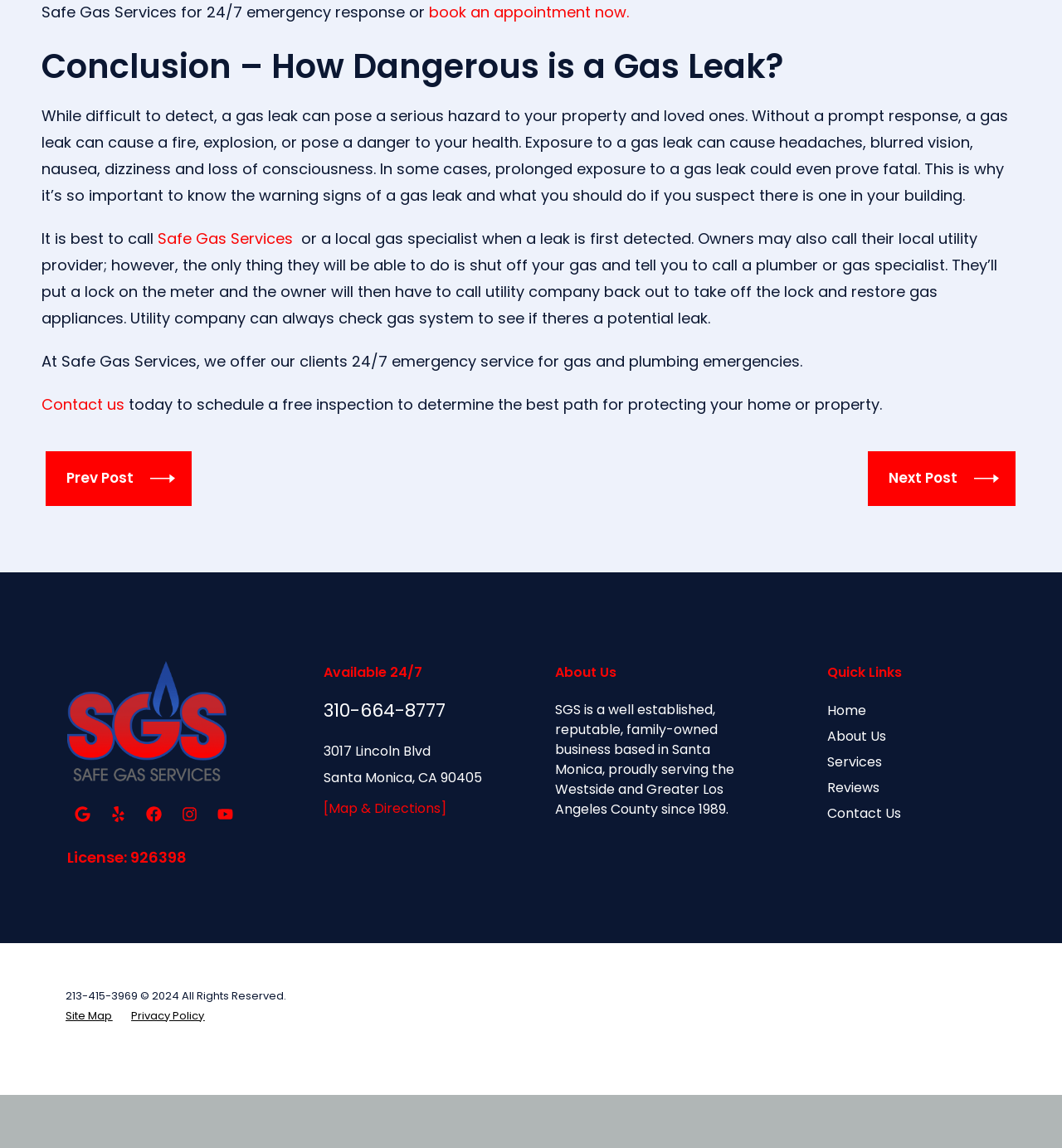Pinpoint the bounding box coordinates for the area that should be clicked to perform the following instruction: "visit Safe Gas Services".

[0.148, 0.199, 0.276, 0.217]